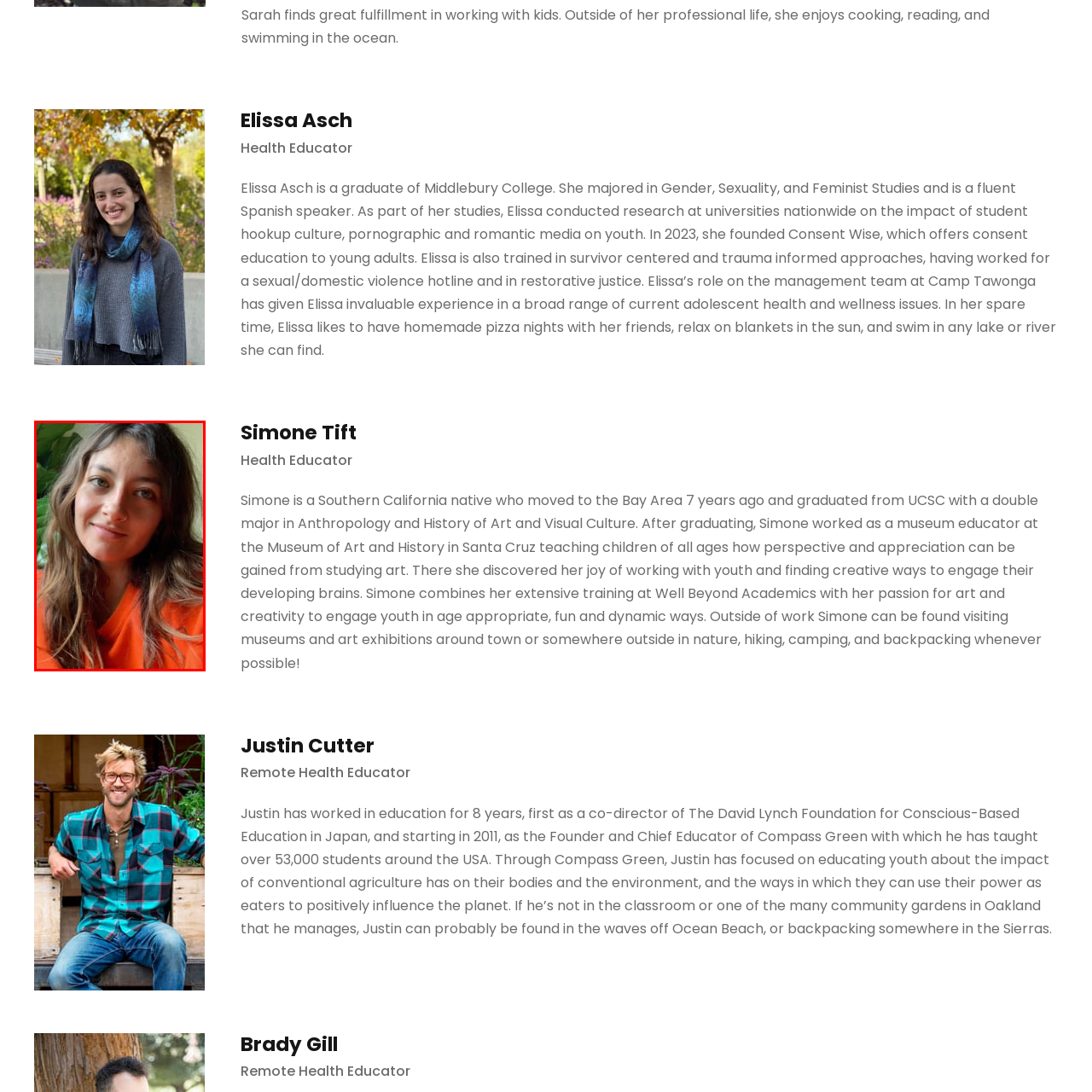Look closely at the image within the red-bordered box and thoroughly answer the question below, using details from the image: Where is Simone from?

The caption states that Simone is a 'Southern California native', which means she is from Southern California.